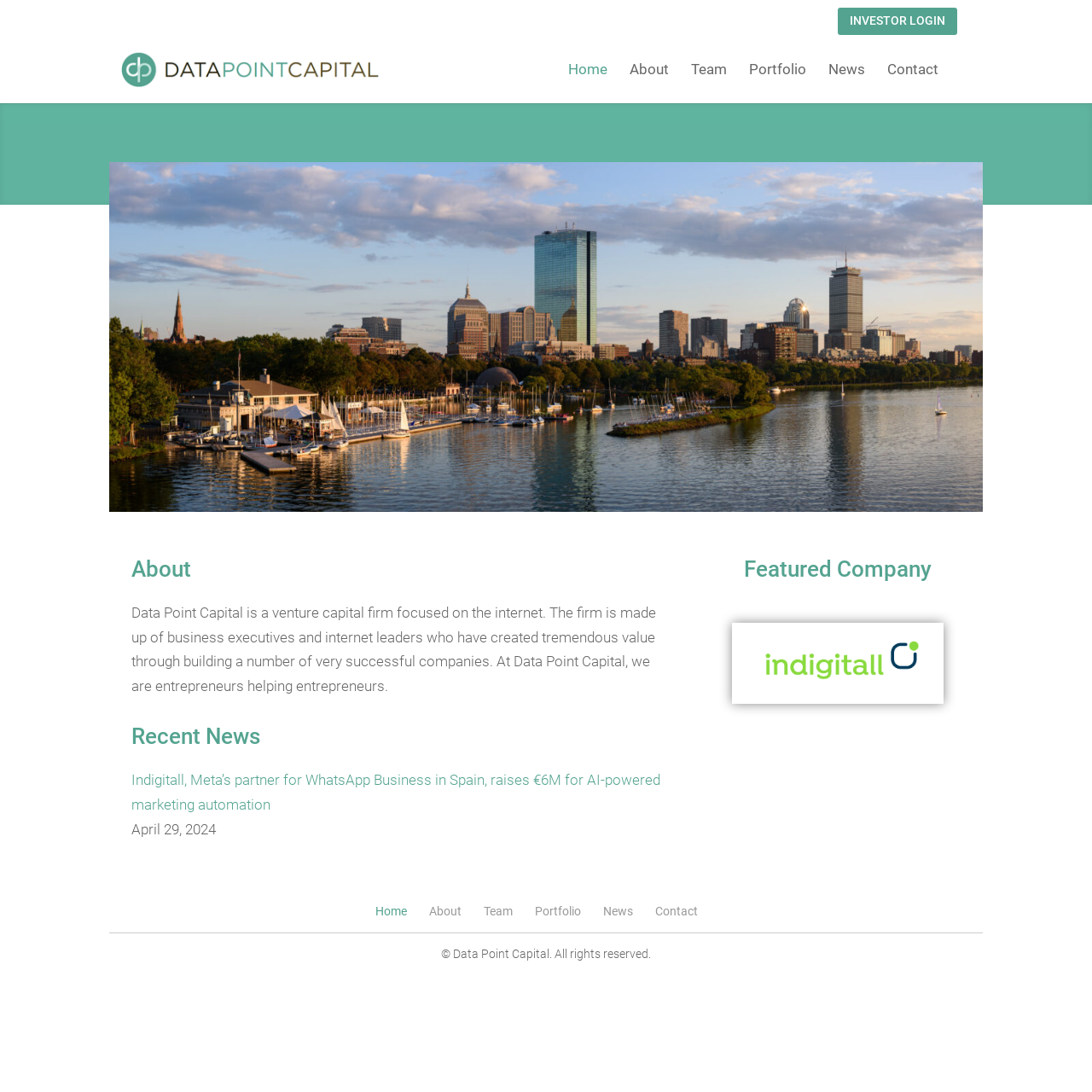What type of companies does Data Point Capital focus on?
Please answer the question as detailed as possible based on the image.

The StaticText 'Data Point Capital is a venture capital firm focused on the internet...' with bounding box coordinates [0.12, 0.553, 0.6, 0.636] indicates that Data Point Capital focuses on investing in companies related to the internet.